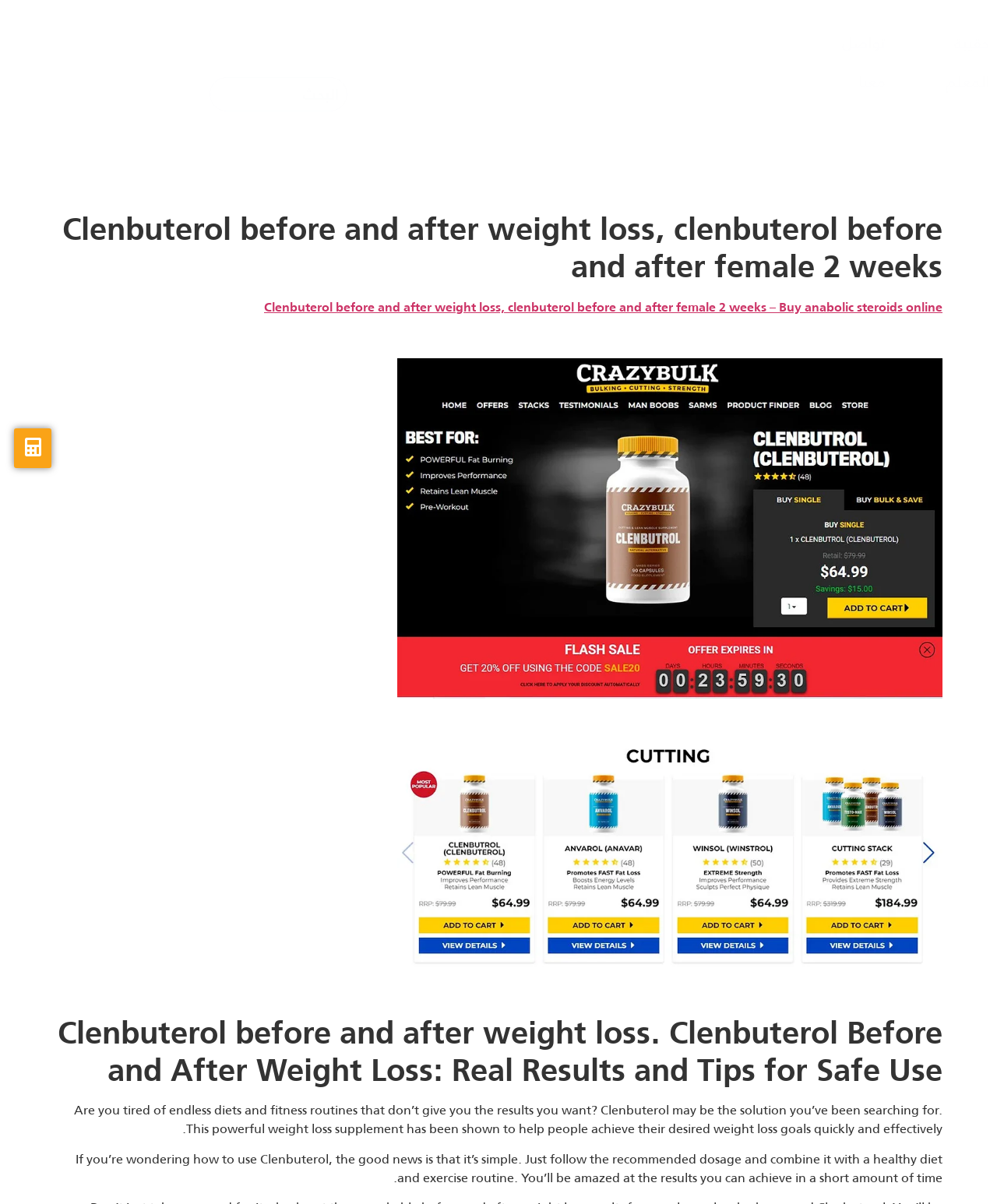Locate the bounding box coordinates of the area that needs to be clicked to fulfill the following instruction: "learn about clenbuterol before and after weight loss". The coordinates should be in the format of four float numbers between 0 and 1, namely [left, top, right, bottom].

[0.398, 0.568, 0.945, 0.584]